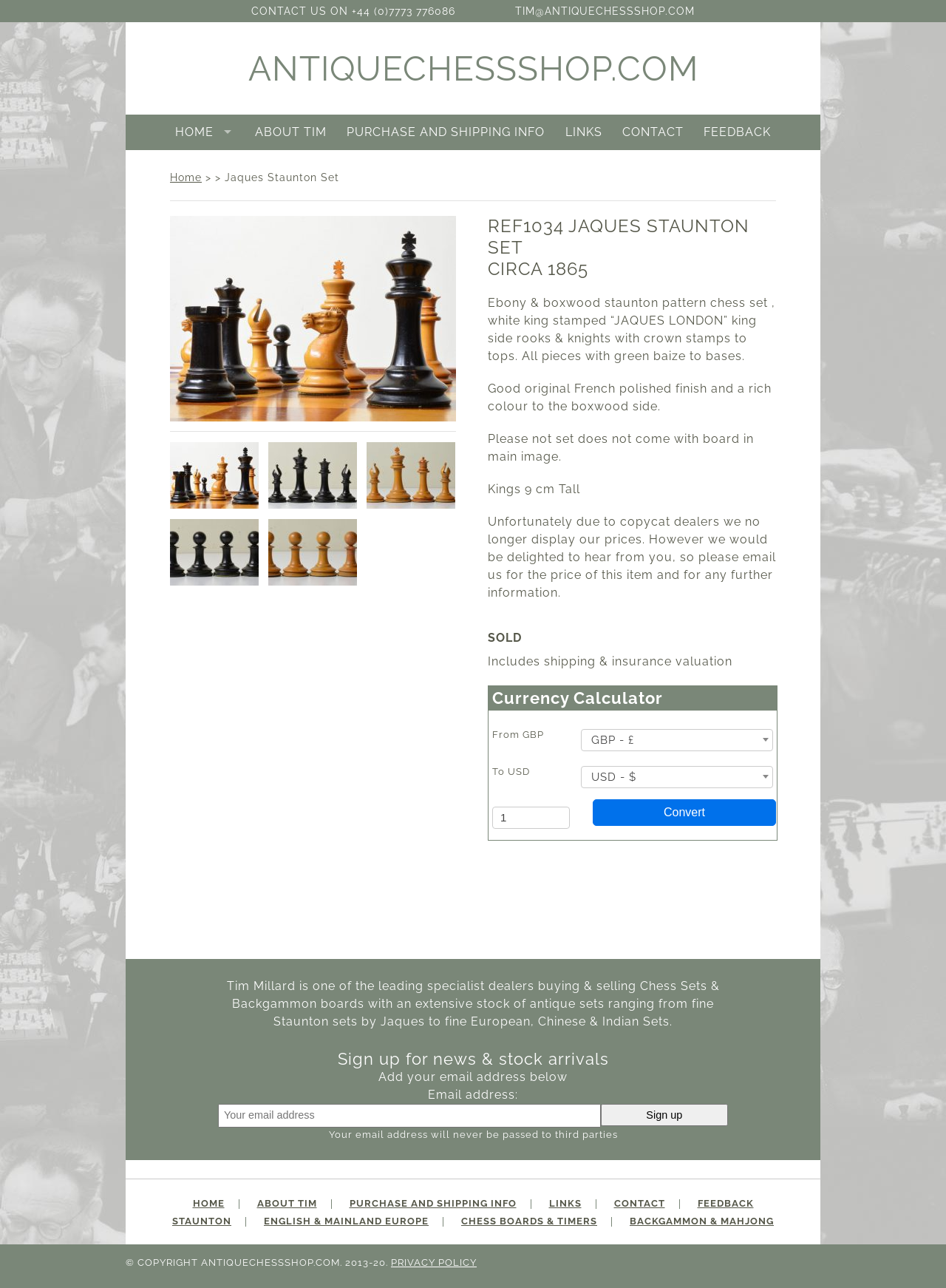Please respond in a single word or phrase: 
Who is the dealer of the chess sets?

Tim Millard